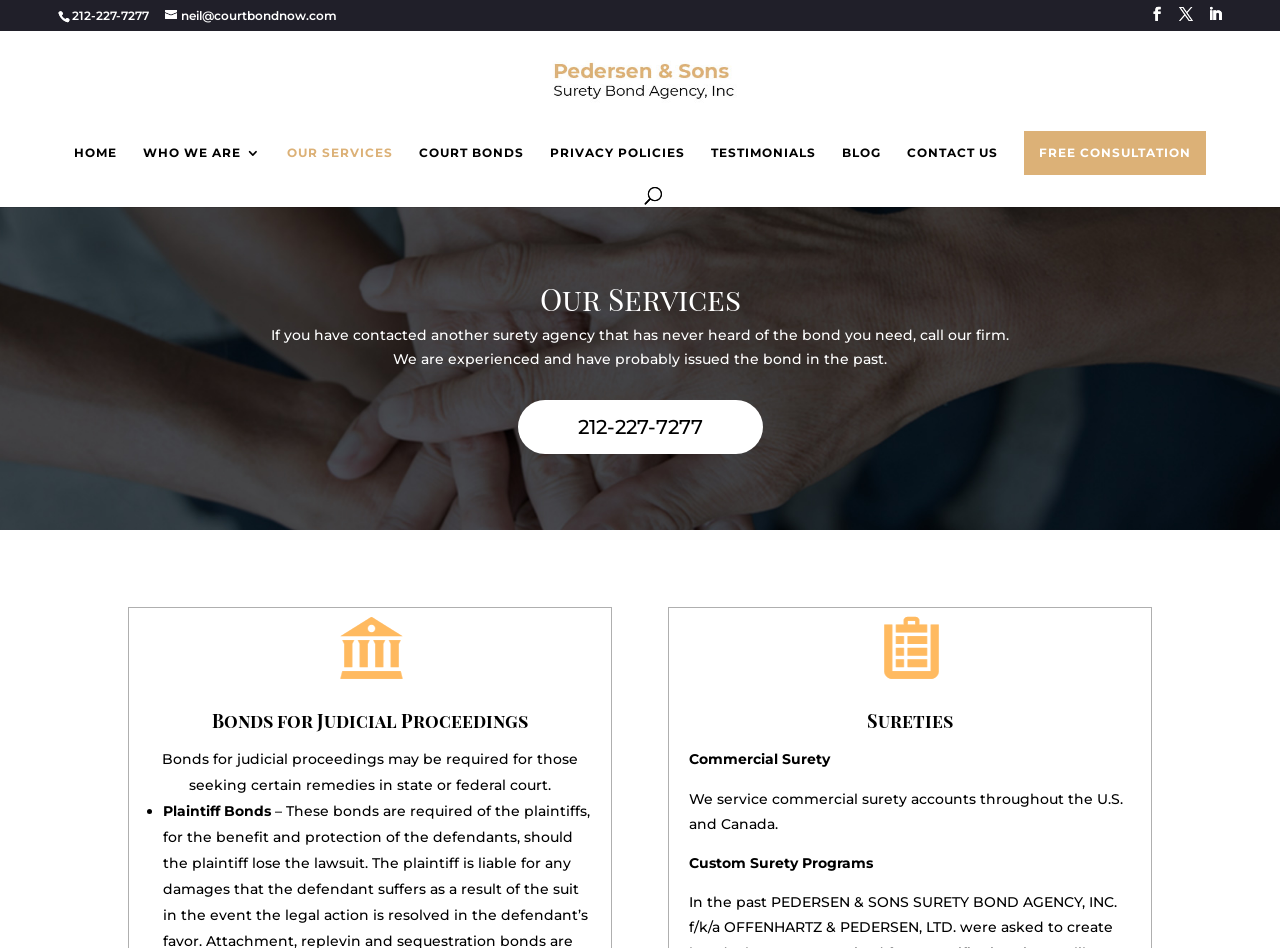Reply to the question below using a single word or brief phrase:
What is the phone number to contact Pedersen & Sons?

212-227-7277